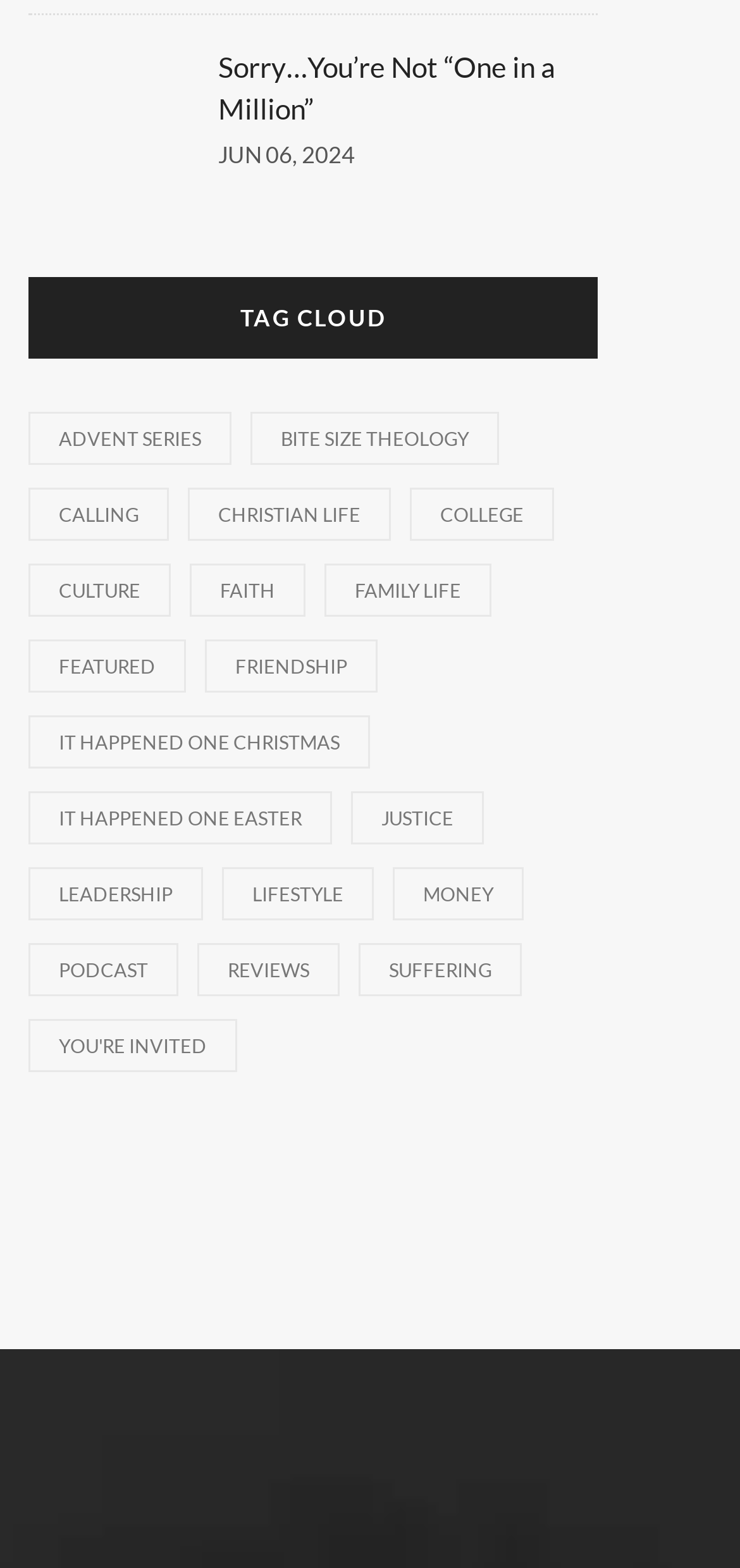From the element description Calling, predict the bounding box coordinates of the UI element. The coordinates must be specified in the format (top-left x, top-left y, bottom-right x, bottom-right y) and should be within the 0 to 1 range.

[0.038, 0.311, 0.228, 0.345]